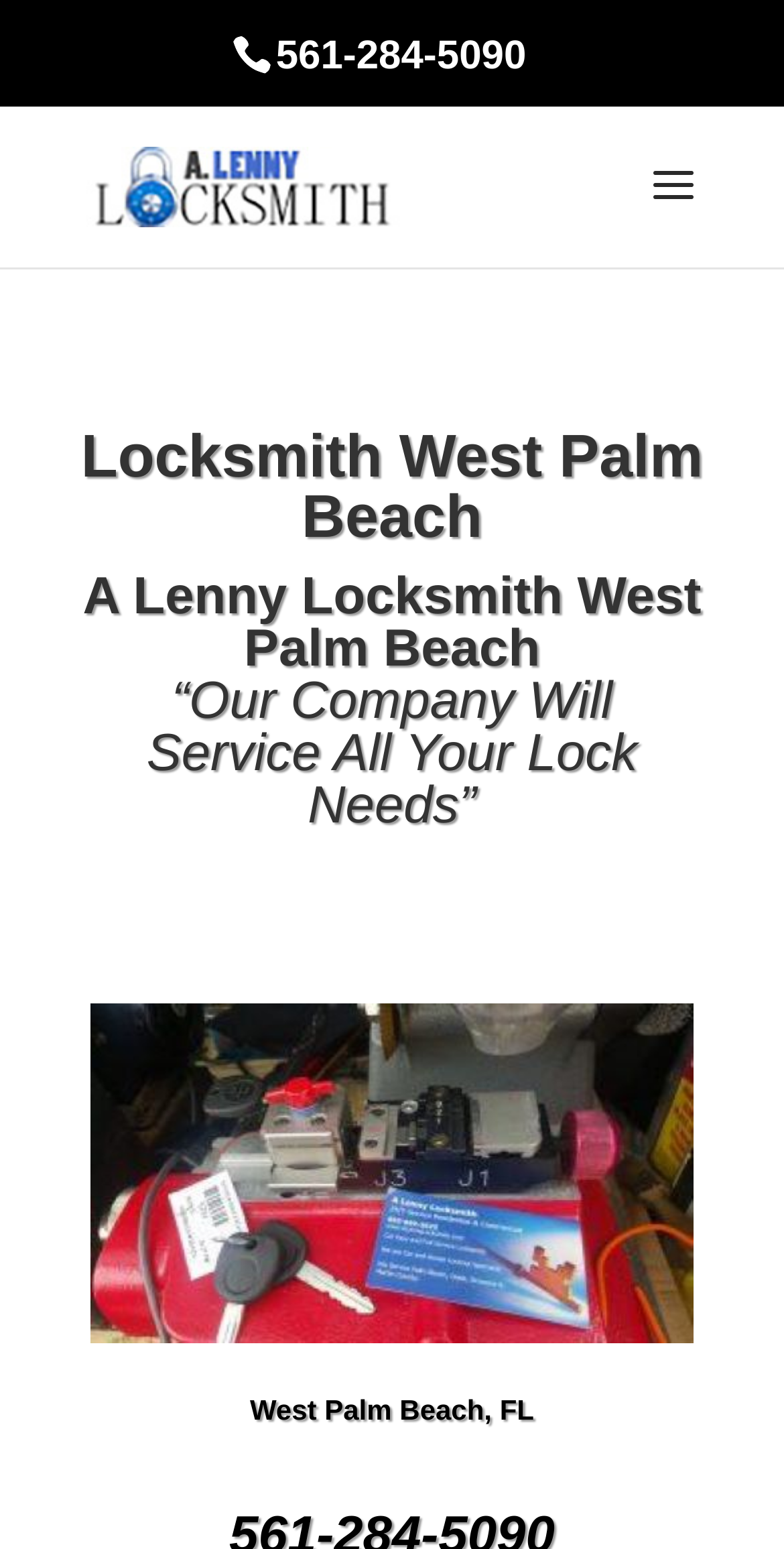Generate a detailed explanation of the webpage's features and information.

The webpage is about A Lenny Locksmith, a local service in West Palm Beach, Florida. At the top, there is a phone number, 561-284-5090, displayed prominently. Below the phone number, there is a link to "Lenny The Locksmith" accompanied by an image with the same name. 

To the right of the link and image, there are two headings. The first heading reads "Locksmith West Palm Beach", and the second heading is a longer phrase, "A Lenny Locksmith West Palm Beach “Our Company Will Service All Your Lock Needs”". 

Below these headings, there is a small non-descriptive text element, followed by a link to "A Lenny Locksmith West Palm Beach" which is accompanied by an image with the same name. This link and image are positioned near the bottom of the page. 

Finally, at the very bottom of the page, there is a text element displaying the location "West Palm Beach, FL".